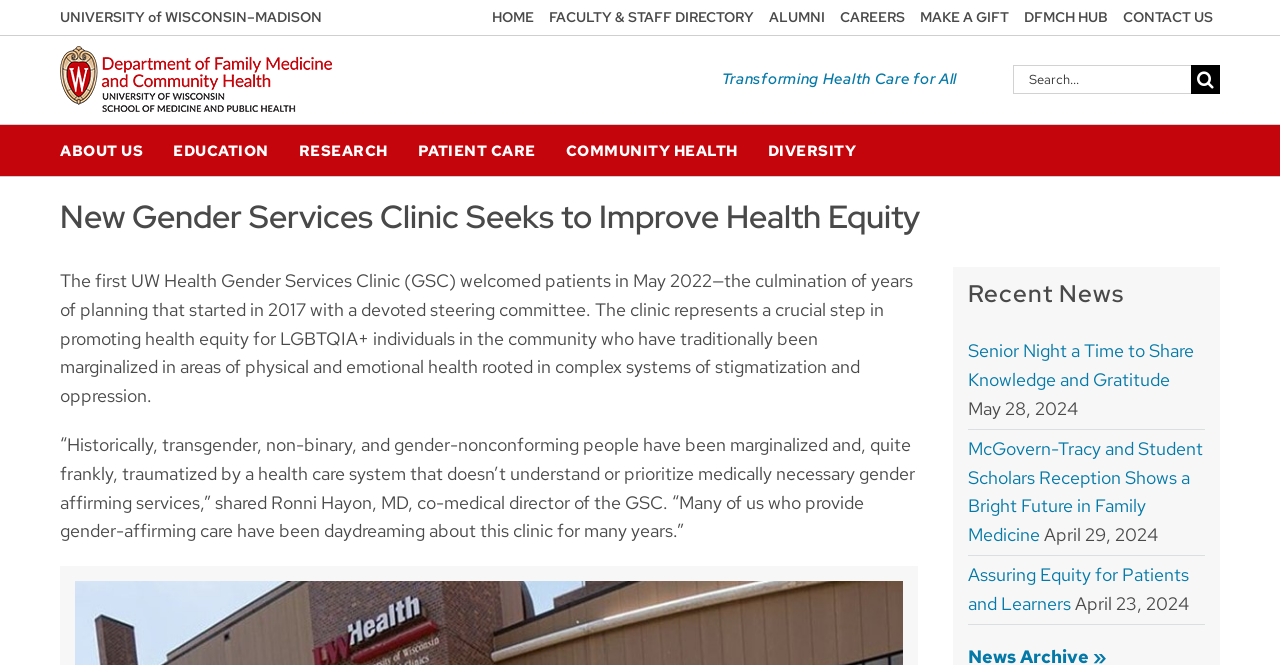Provide a short answer using a single word or phrase for the following question: 
How many recent news articles are listed?

3